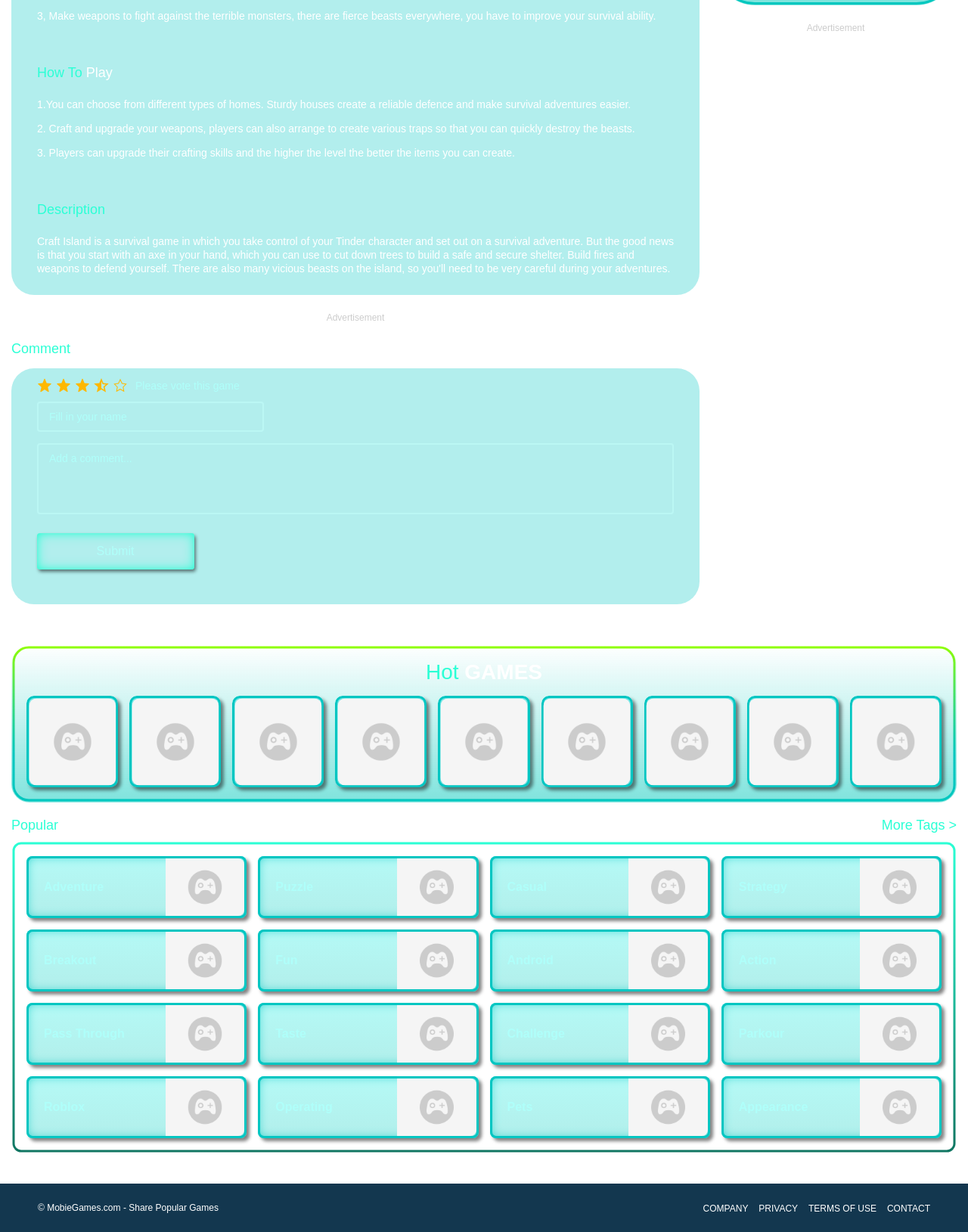Based on the element description, predict the bounding box coordinates (top-left x, top-left y, bottom-right x, bottom-right y) for the UI element in the screenshot: name="comcom" placeholder="Add a comment..."

[0.038, 0.36, 0.696, 0.417]